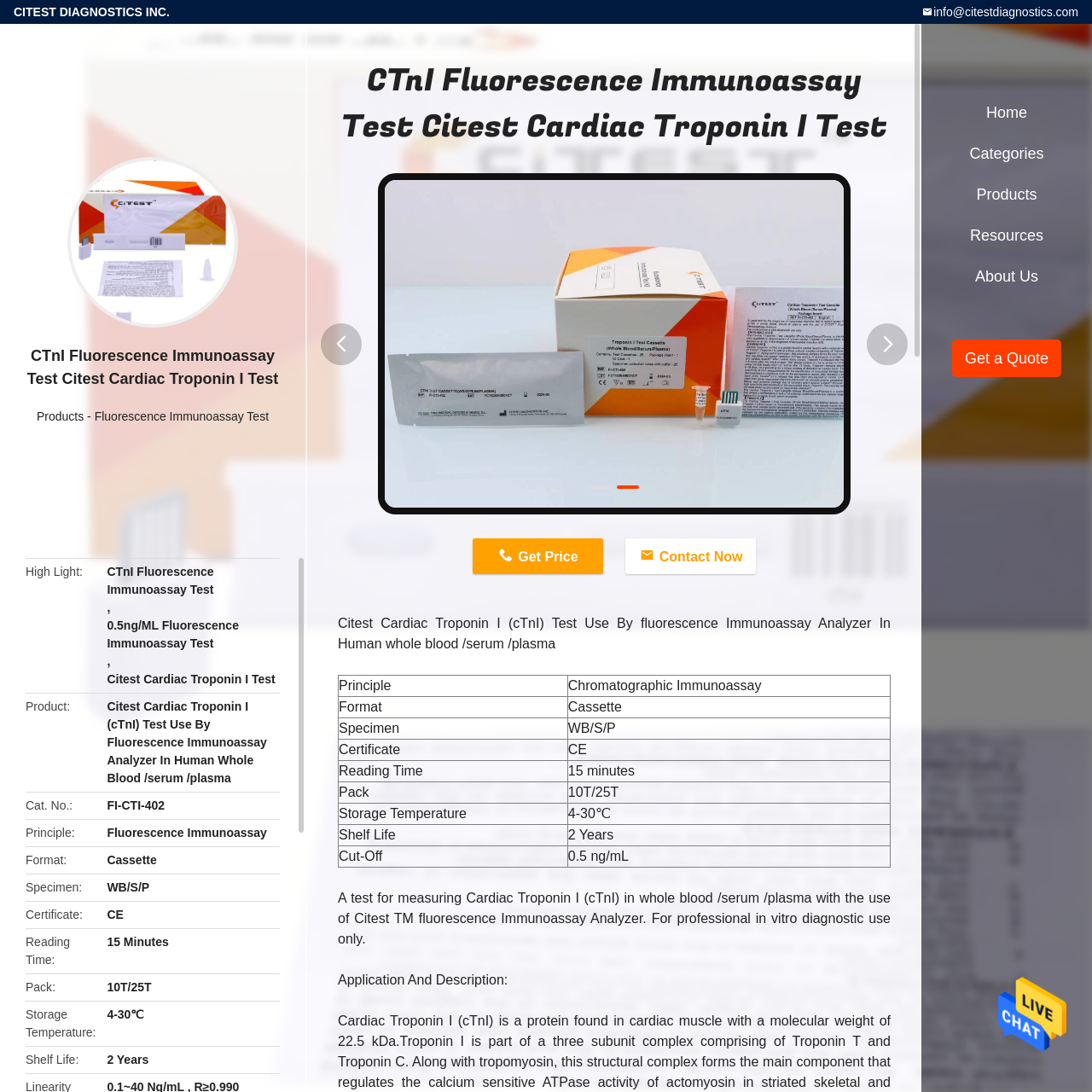Look at the area within the red bounding box, provide a one-word or phrase response to the following question: How many tests are available in a package?

10 or 25